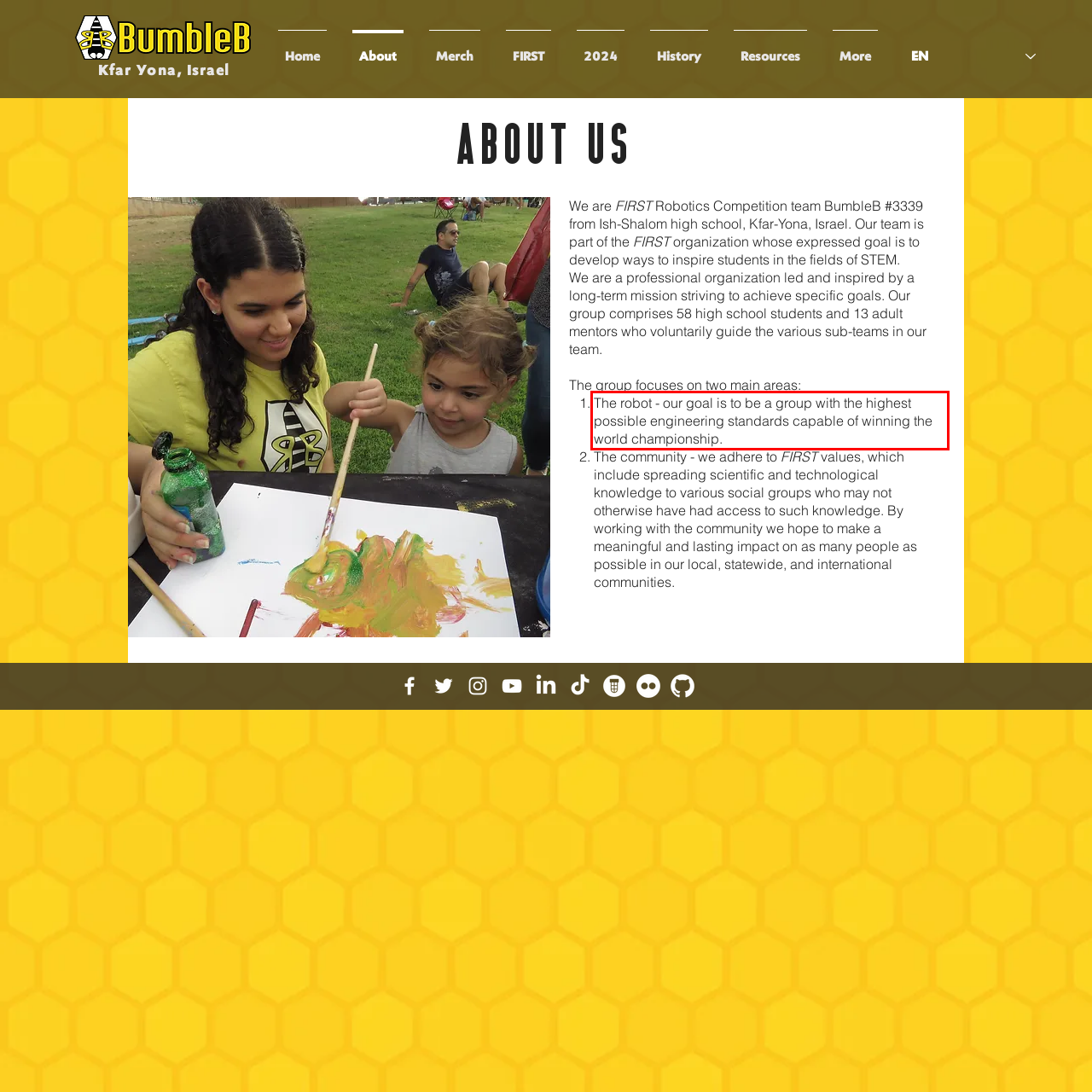Using the provided screenshot of a webpage, recognize the text inside the red rectangle bounding box by performing OCR.

The robot - our goal is to be a group with the highest possible engineering standards capable of winning the world championship.